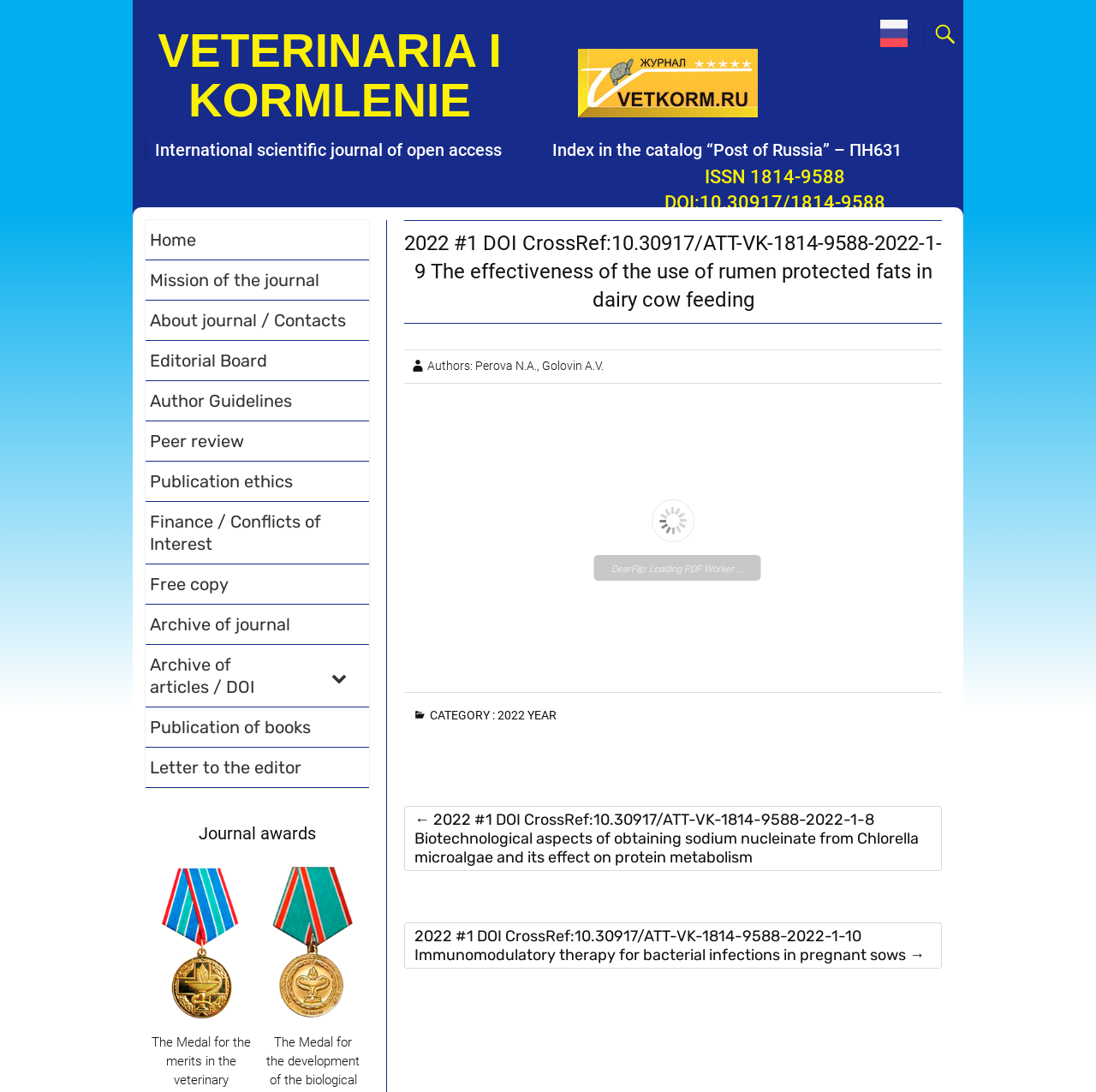Locate the bounding box coordinates of the clickable area needed to fulfill the instruction: "Click the link to view the home page".

[0.133, 0.202, 0.337, 0.238]